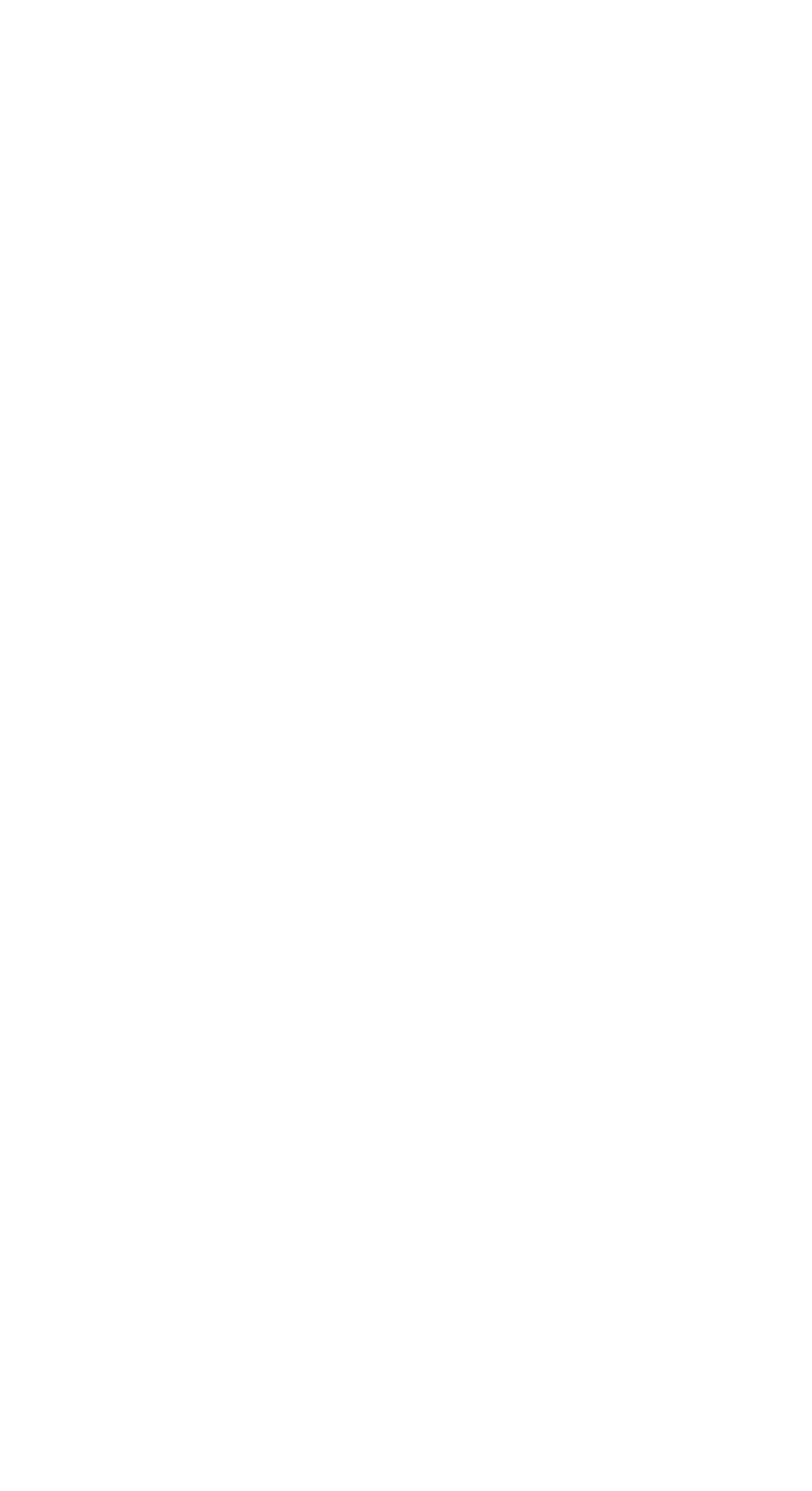What is the purpose of the 'Manage my cookie preferences' button?
Use the information from the screenshot to give a comprehensive response to the question.

I inferred the purpose of the button by its text 'Manage my cookie preferences', which suggests that it allows users to control their cookie settings.